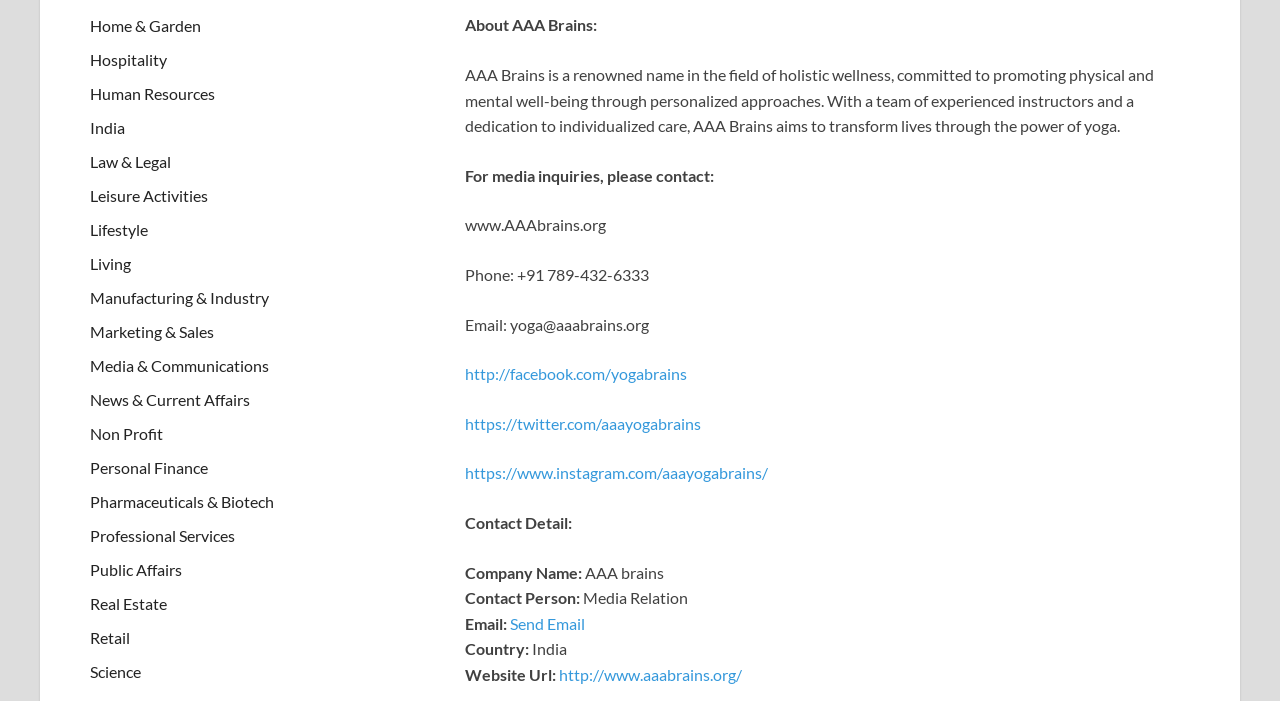Find and specify the bounding box coordinates that correspond to the clickable region for the instruction: "Contact AAA Brains".

[0.363, 0.732, 0.447, 0.759]